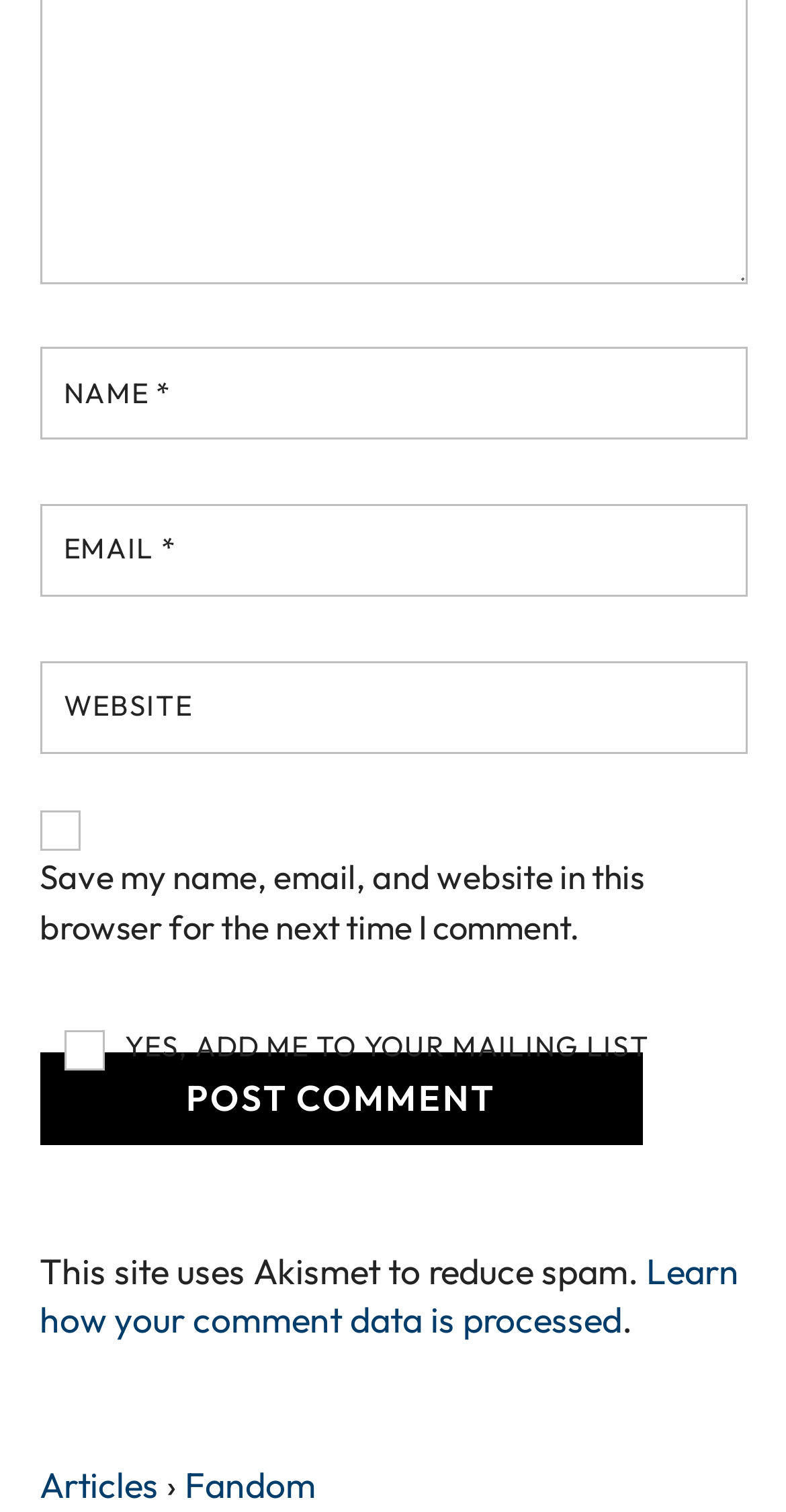Can you specify the bounding box coordinates for the region that should be clicked to fulfill this instruction: "Input your email".

[0.05, 0.333, 0.95, 0.395]